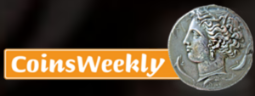What is depicted in the illustration?
Using the visual information, answer the question in a single word or phrase.

A classical figure